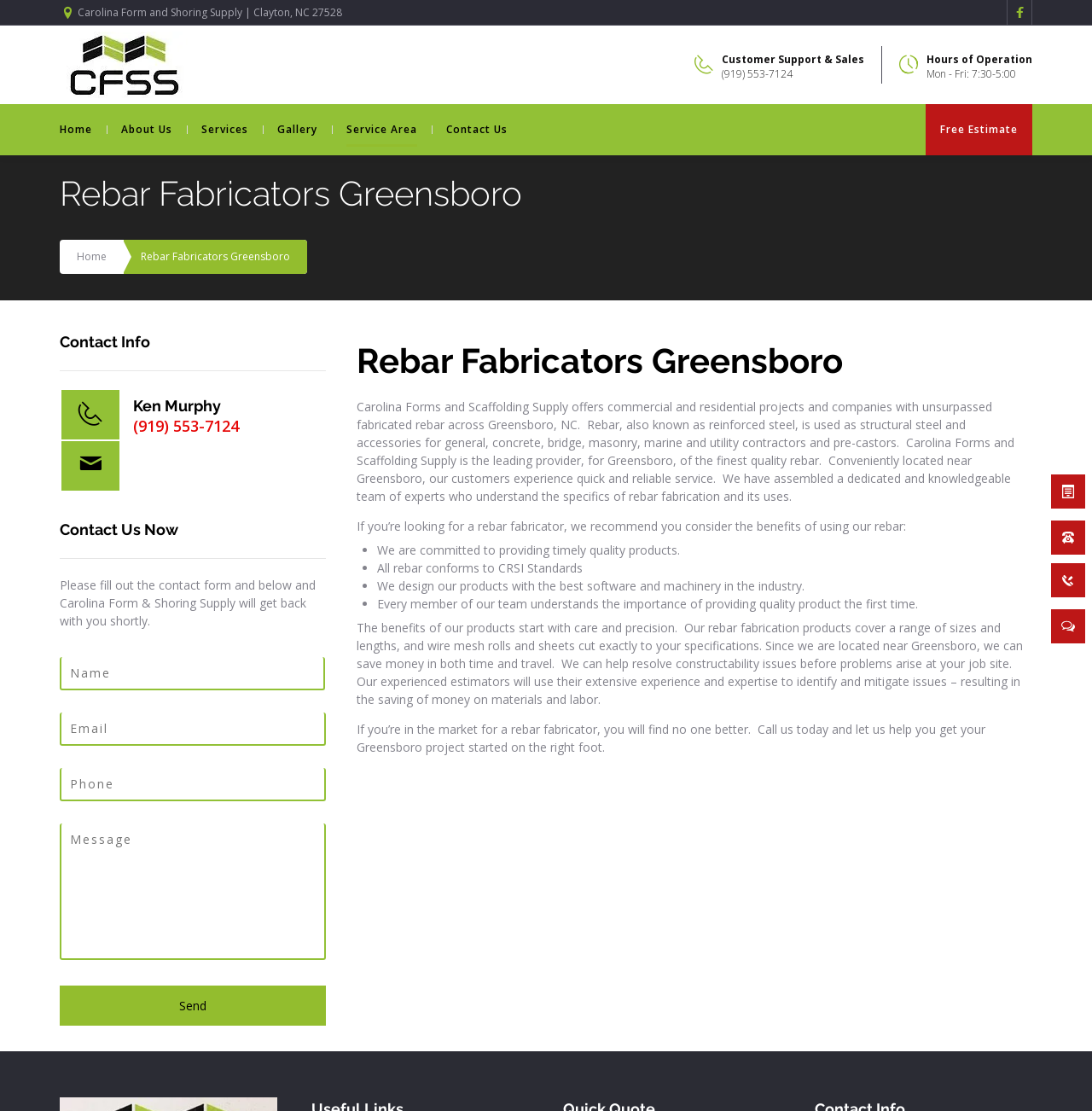Find the bounding box coordinates for the HTML element specified by: "Services".

[0.171, 0.094, 0.241, 0.14]